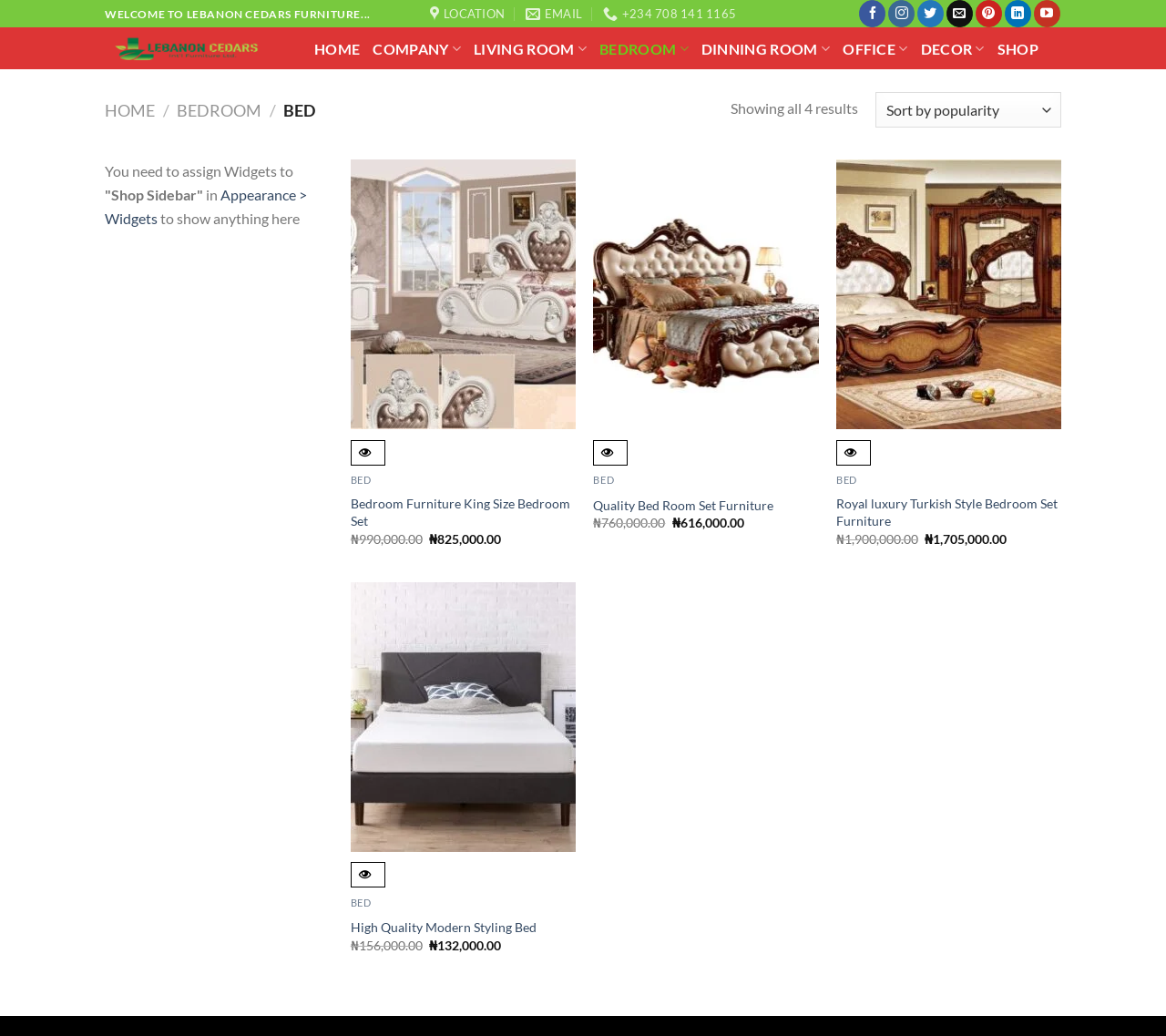Please identify the coordinates of the bounding box for the clickable region that will accomplish this instruction: "Quick view the 'Royal luxury Turkish Style Bedroom Set Furniture' product".

[0.717, 0.416, 0.91, 0.445]